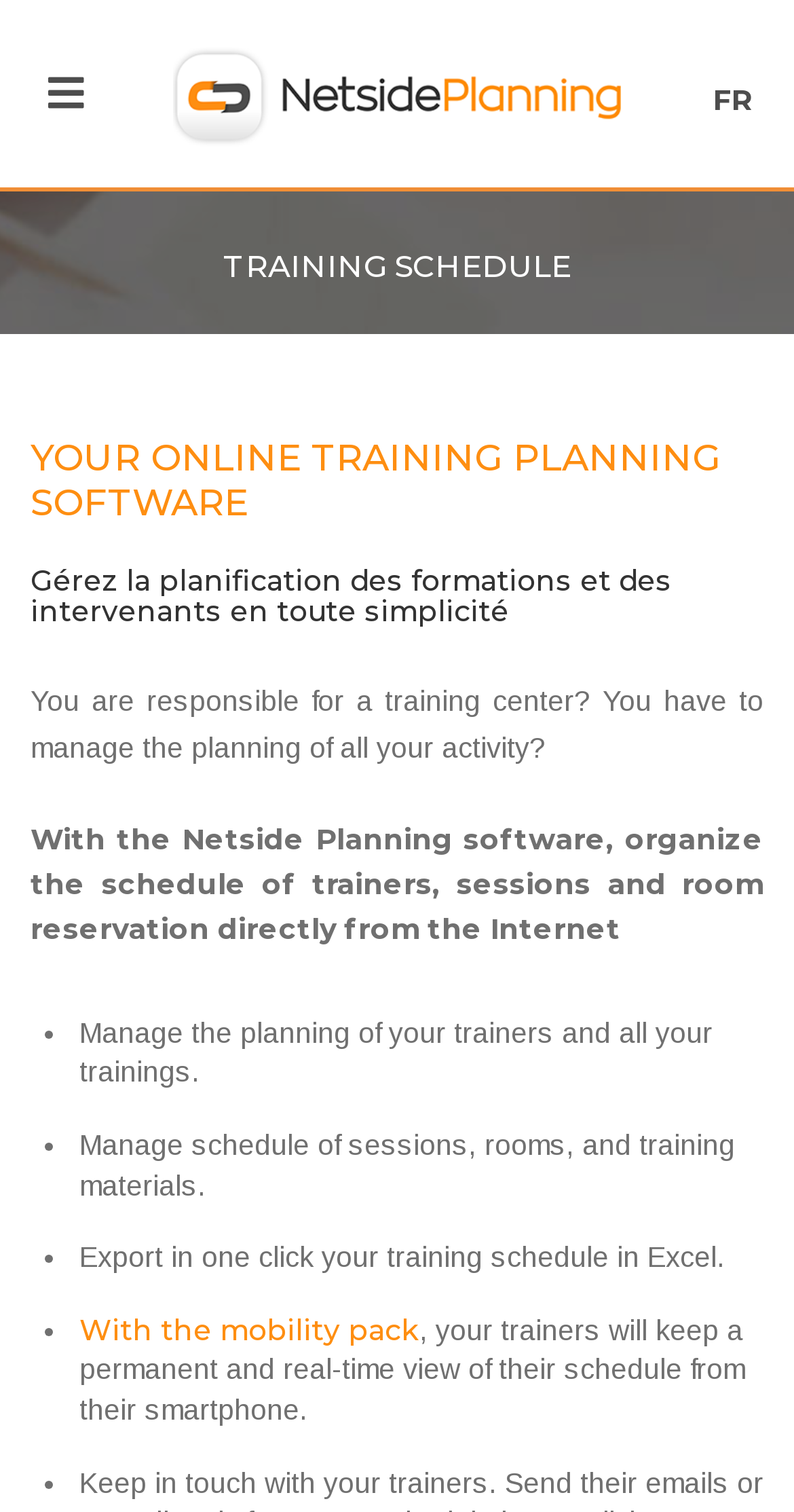What is the purpose of Netside Planning software?
Provide a short answer using one word or a brief phrase based on the image.

Organize training schedules